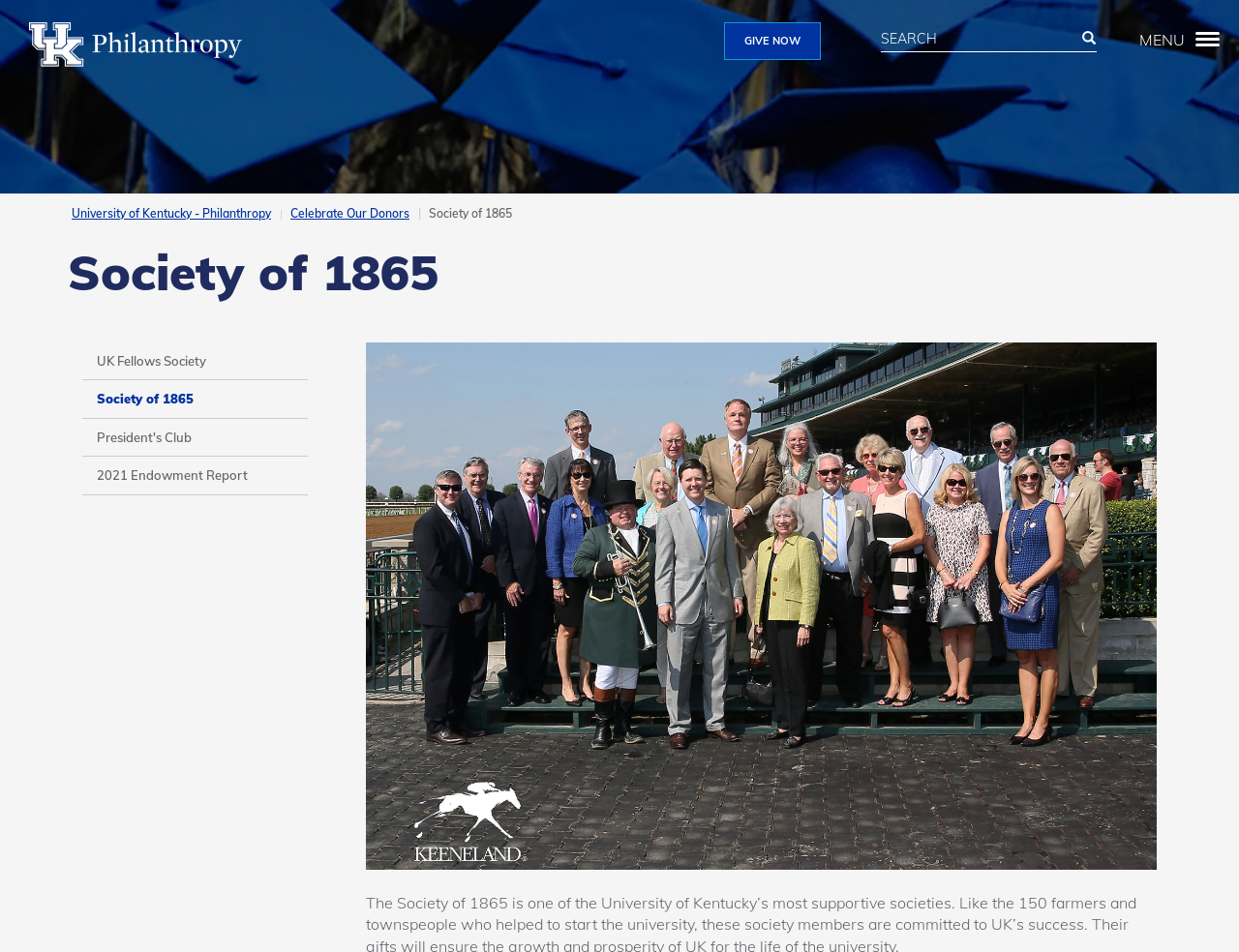Present a detailed account of what is displayed on the webpage.

The webpage is about the Society of 1865 at the University of Kentucky, focusing on philanthropy. At the top-left corner, there is a "Skip to main content" link. Next to it, a "Home" link is accompanied by a small "Home" icon. On the top-right side, a prominent "GIVE NOW" link is displayed. 

A search bar is located on the top-right side, with a "Search" heading and a search box where users can input their queries. The search bar also has a "Search" button. 

To the right of the search bar, a "MENU" text is displayed. Below the "MENU" text, the main content of the webpage begins. The title "University of Kentucky - Philanthropy | Celebrate Our Donors | Society of 1865" is divided into three links: "University of Kentucky - Philanthropy", "Celebrate Our Donors", and "Society of 1865". 

Below the title, there is a complementary section that takes up about half of the webpage's width. Within this section, a side navigation menu is displayed, with links to "UK Fellows Society", "Society of 1865", "President's Club", and "2021 Endowment Report". 

At the bottom of the complementary section, a large image related to the Society of 1865 is displayed, taking up most of the remaining space.